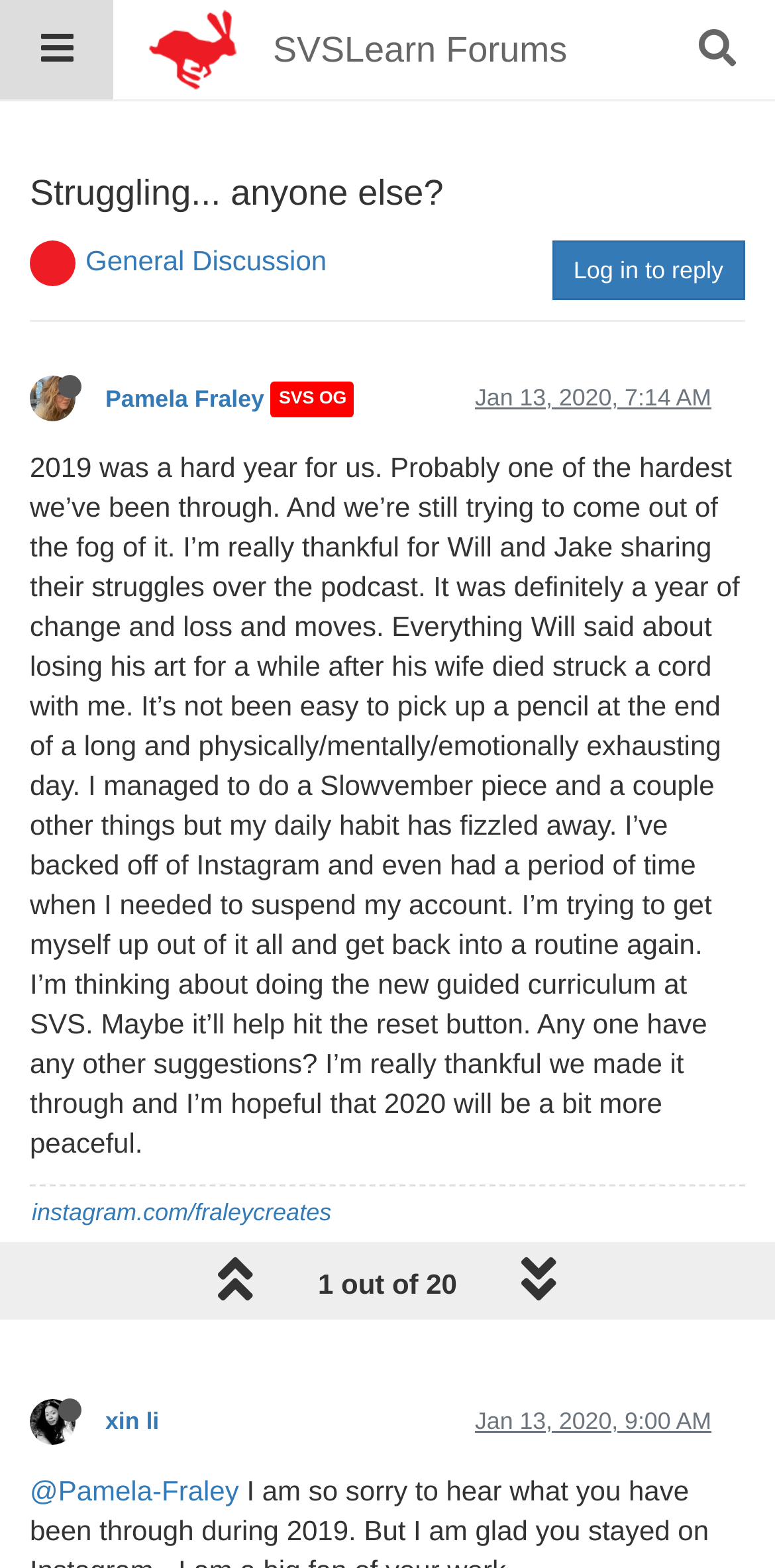Answer with a single word or phrase: 
What is the name of the forum?

SVSLearn Forums